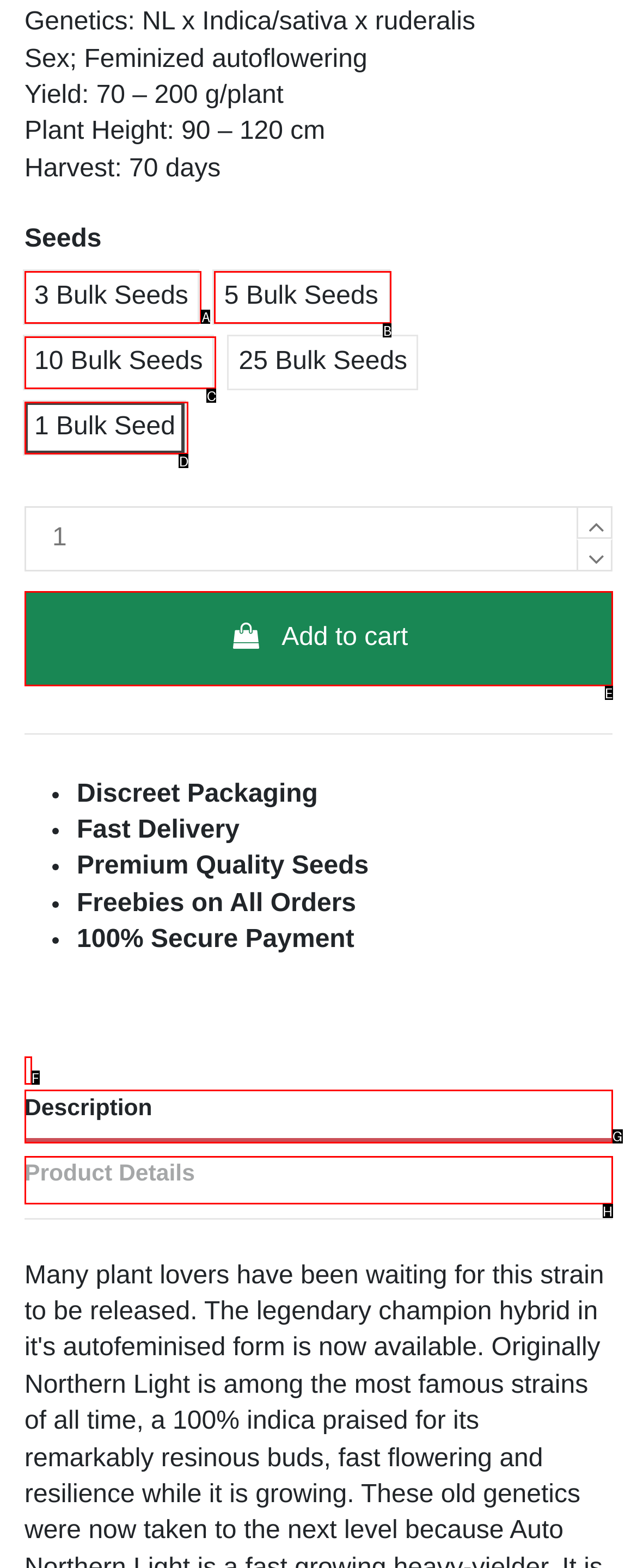Choose the letter of the UI element that aligns with the following description: Description
State your answer as the letter from the listed options.

G